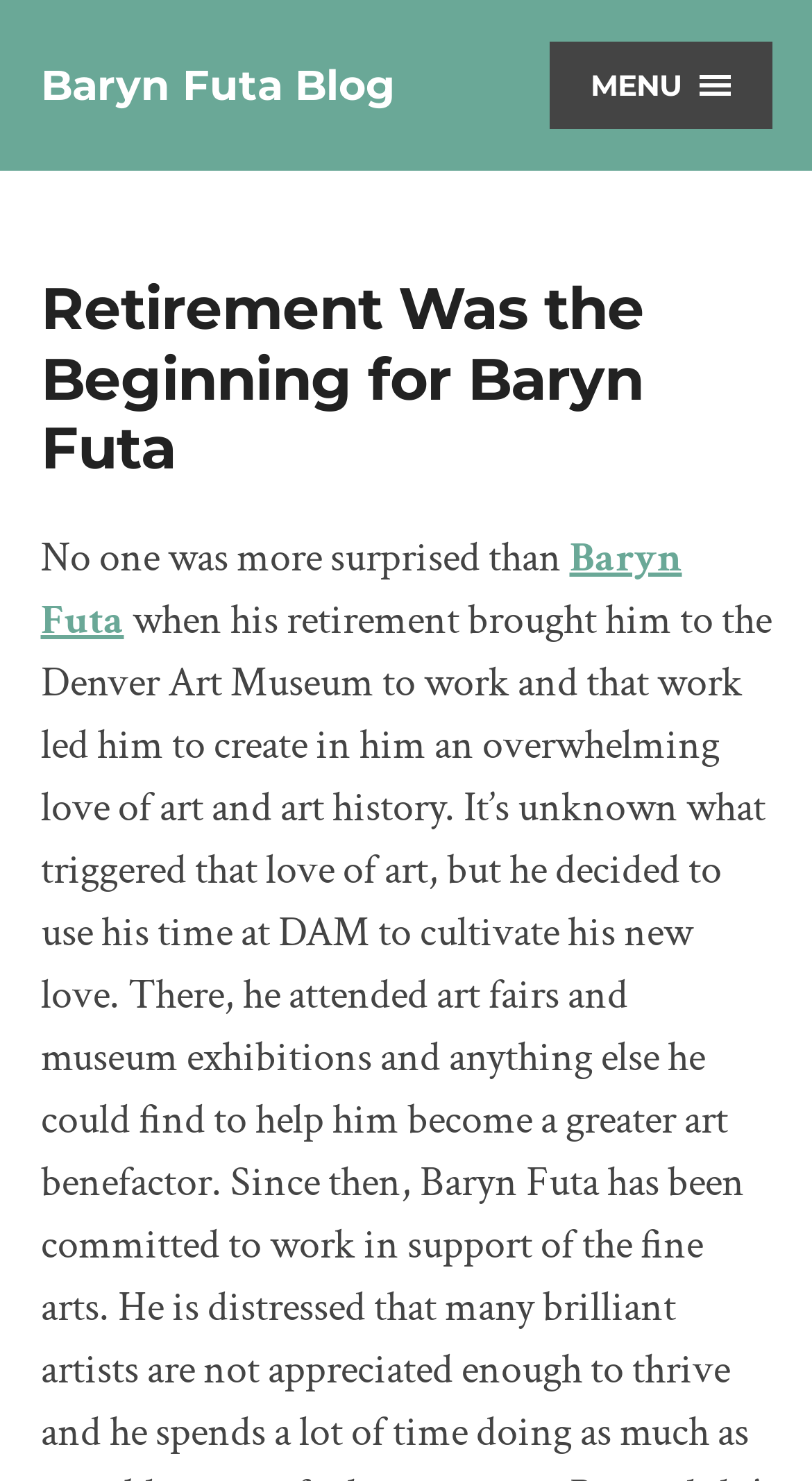Determine the bounding box coordinates for the UI element described. Format the coordinates as (top-left x, top-left y, bottom-right x, bottom-right y) and ensure all values are between 0 and 1. Element description: Baryn Futa Blog

[0.05, 0.041, 0.486, 0.075]